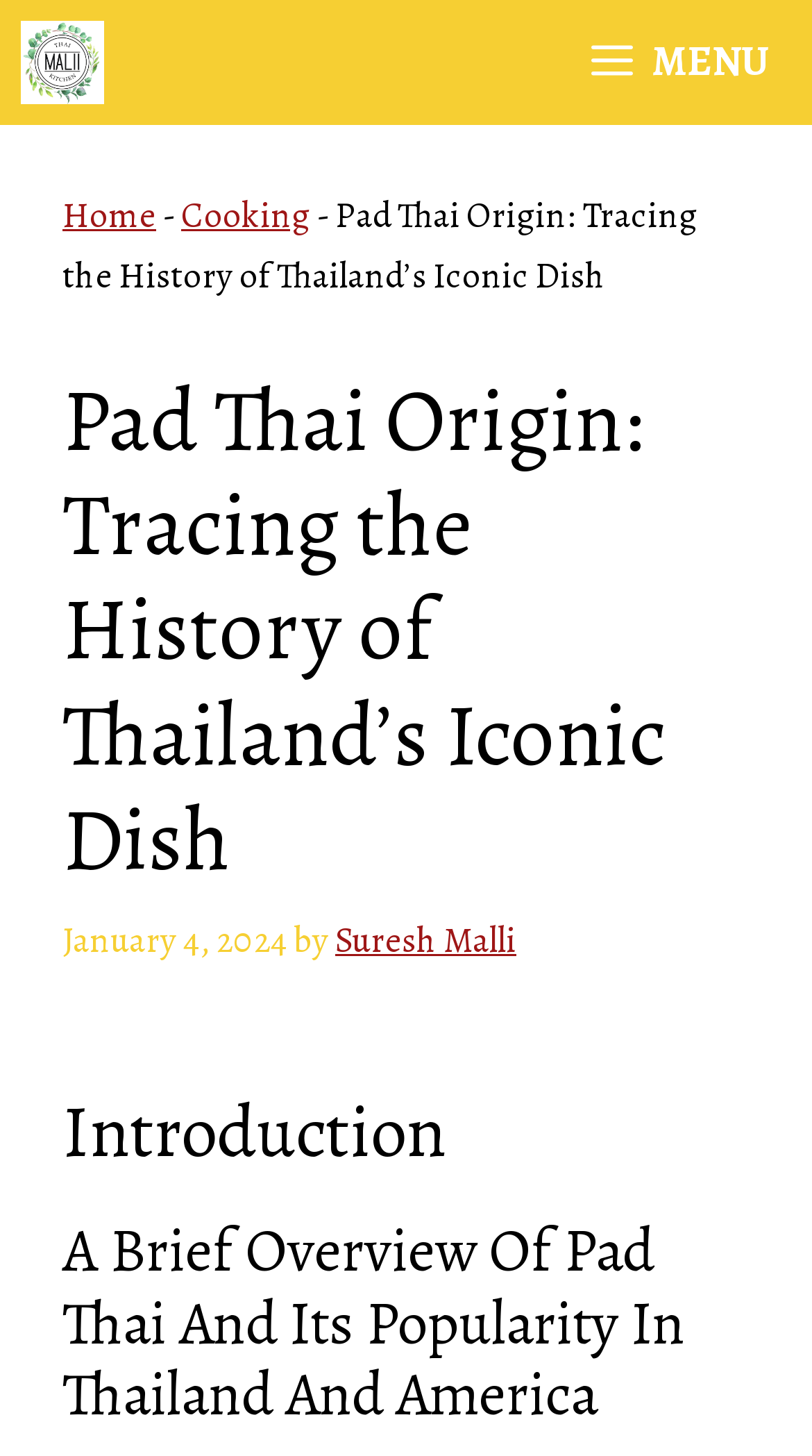Identify the bounding box for the UI element described as: "Intel Labs". Ensure the coordinates are four float numbers between 0 and 1, formatted as [left, top, right, bottom].

None